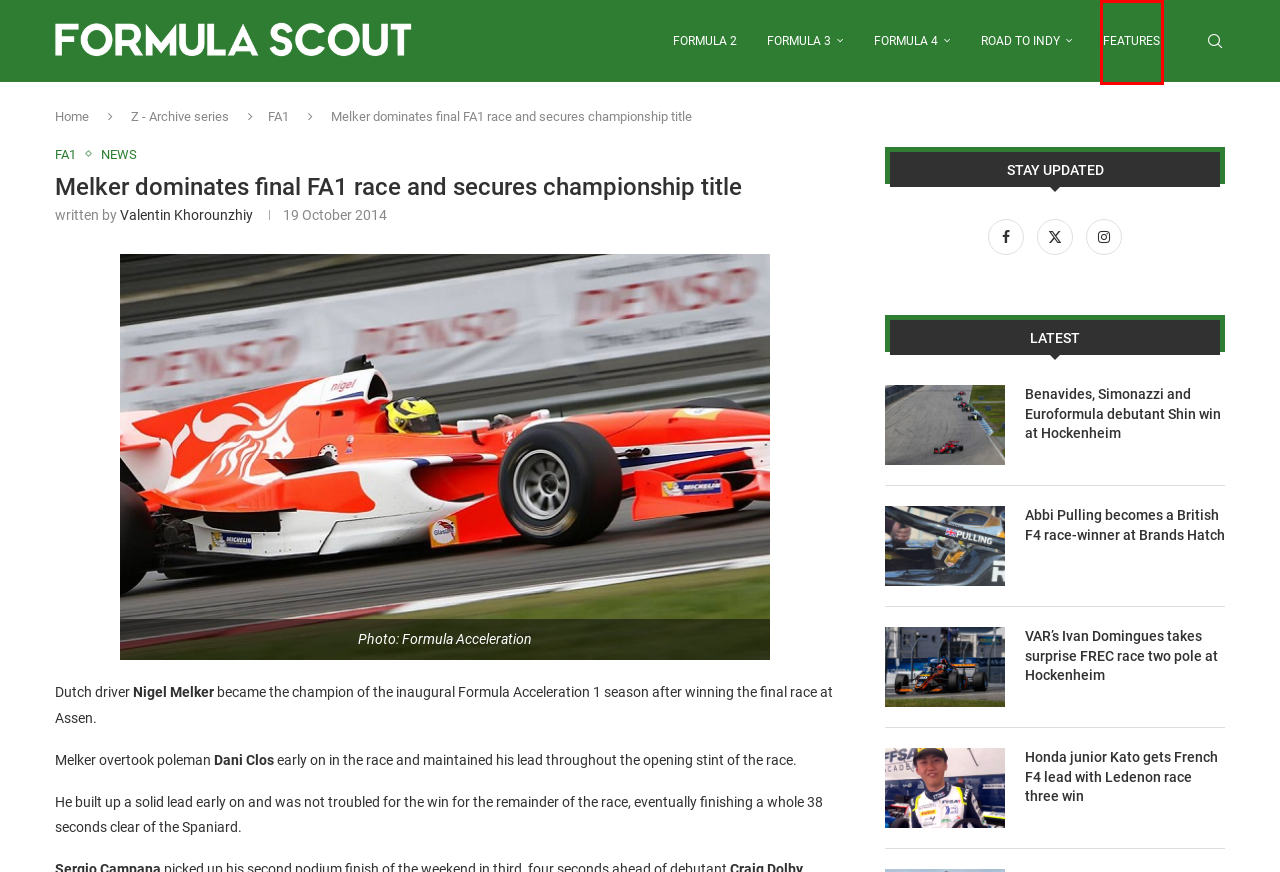You are provided with a screenshot of a webpage that includes a red rectangle bounding box. Please choose the most appropriate webpage description that matches the new webpage after clicking the element within the red bounding box. Here are the candidates:
A. Honda junior Kato gets French F4 lead with Ledenon race three win - Formula Scout
B. VAR's Ivan Domingues takes surprise FREC race two pole at Hockenheim - Formula Scout
C. Formula Scout - Junior single-seater racing news and features from F1, F2, F3, F4 and more
D. FA1 Archives - Formula Scout
E. Benavides, Simonazzi and Euroformula debutant Shin win at Hockenheim - Formula Scout
F. Z - Archive series Archives - Formula Scout
G. Road to Indy Archives - Formula Scout
H. Features Archives - Formula Scout

H